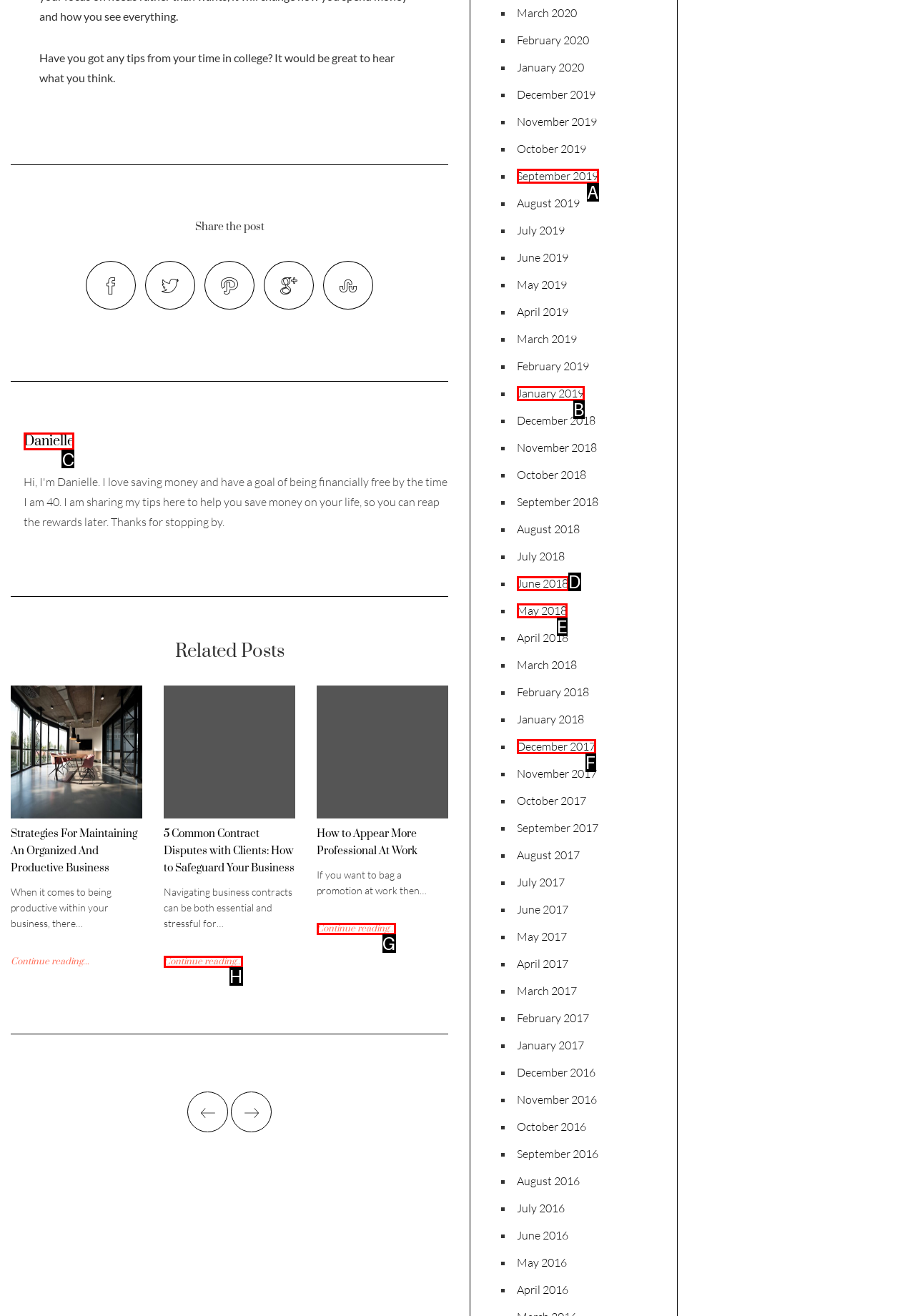From the given options, indicate the letter that corresponds to the action needed to complete this task: Click the 'Get Fix My iPhone Free >' link. Respond with only the letter.

None